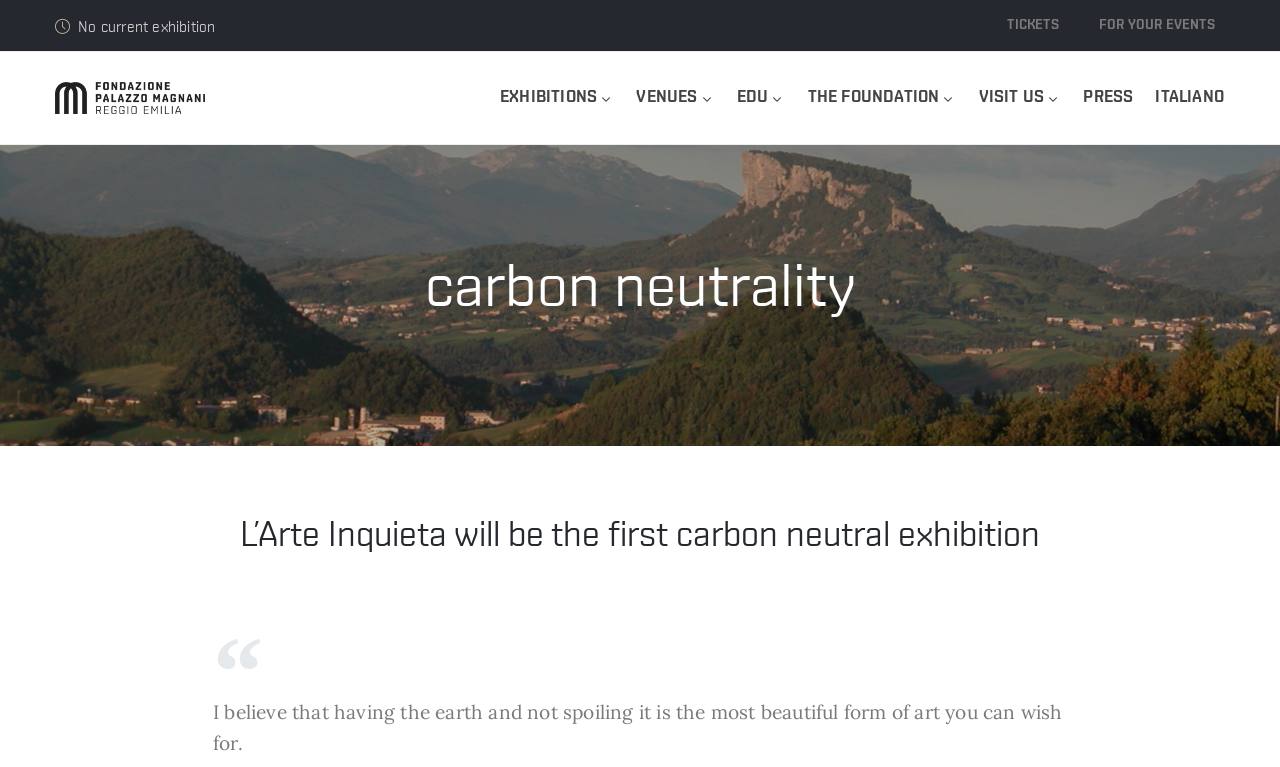Please respond to the question using a single word or phrase:
How many links are there in the top navigation bar?

6